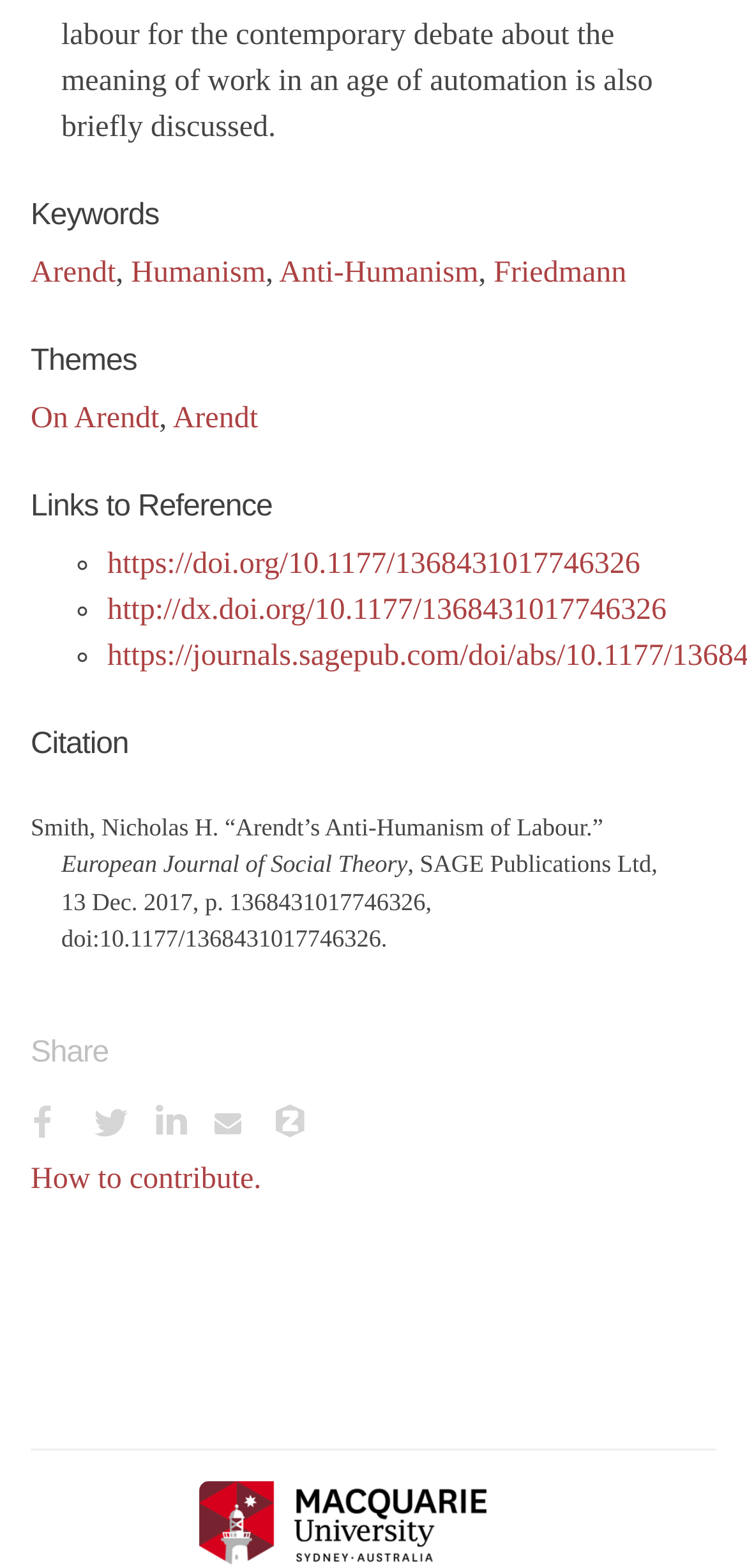Please determine the bounding box coordinates for the element that should be clicked to follow these instructions: "Visit the 'https://doi.org/10.1177/1368431017746326' reference".

[0.144, 0.35, 0.857, 0.37]